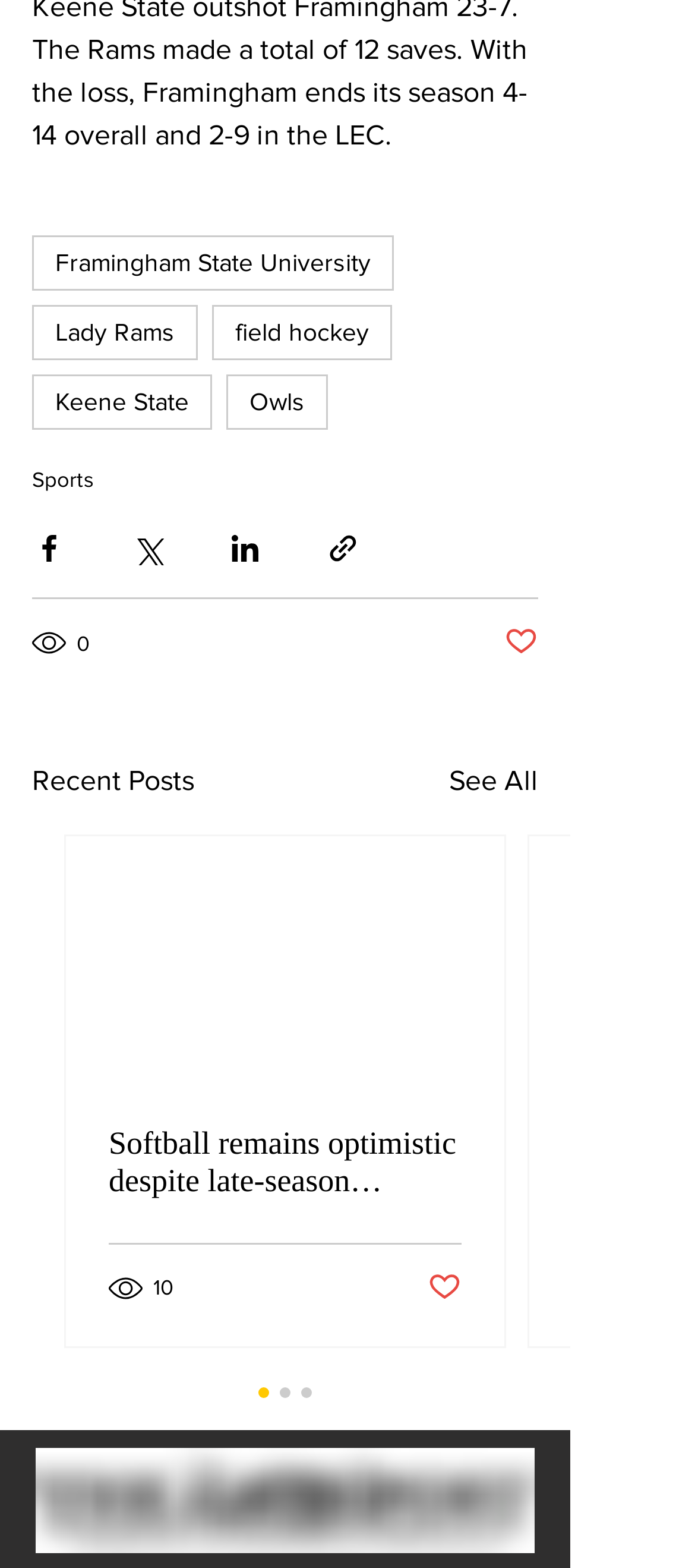Give a concise answer using one word or a phrase to the following question:
What is the purpose of the buttons with Facebook, Twitter, and LinkedIn icons?

Share via social media